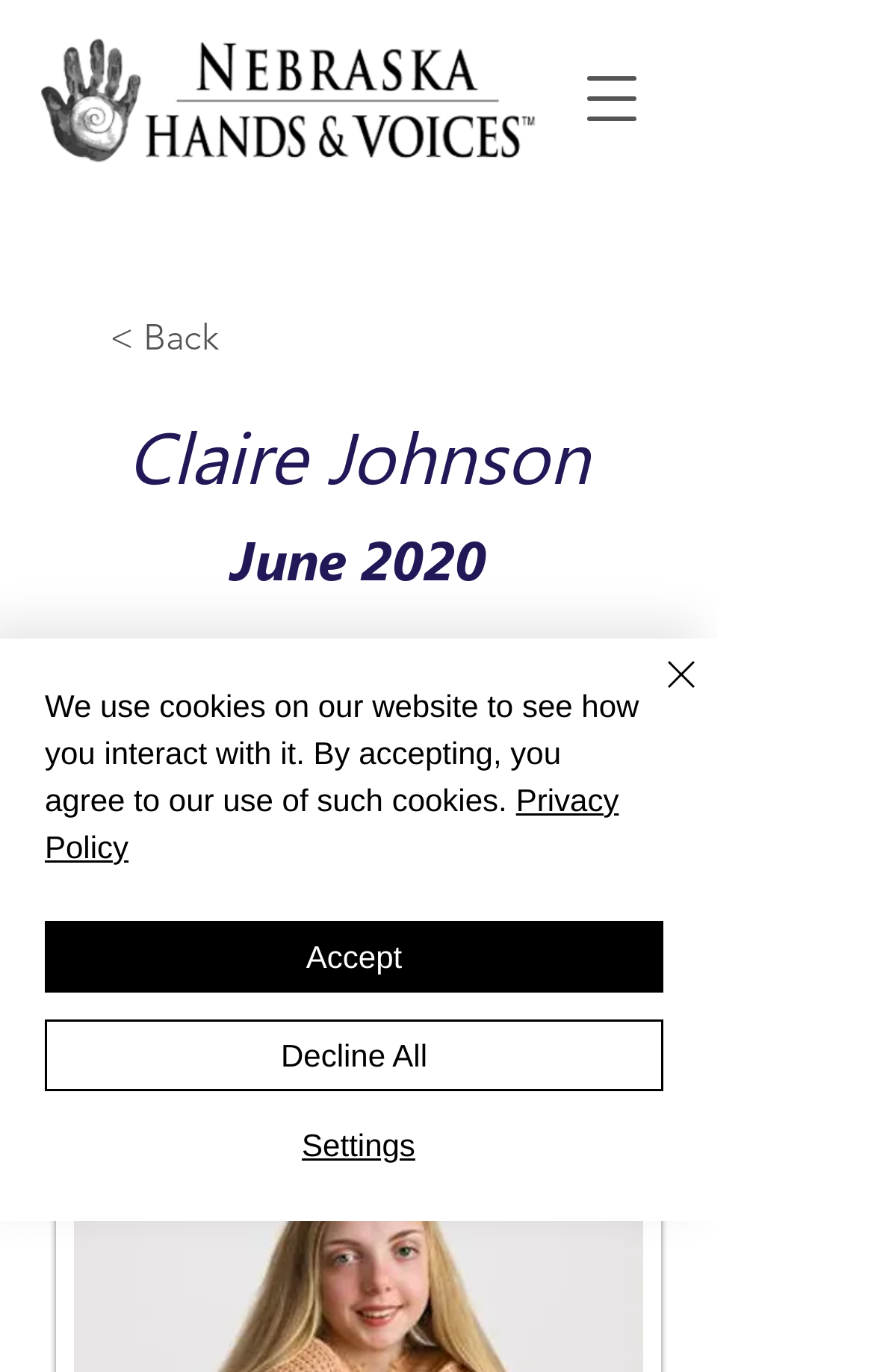Based on the element description alt="Plants Icon", identify the bounding box coordinates for the UI element. The coordinates should be in the format (top-left x, top-left y, bottom-right x, bottom-right y) and within the 0 to 1 range.

None